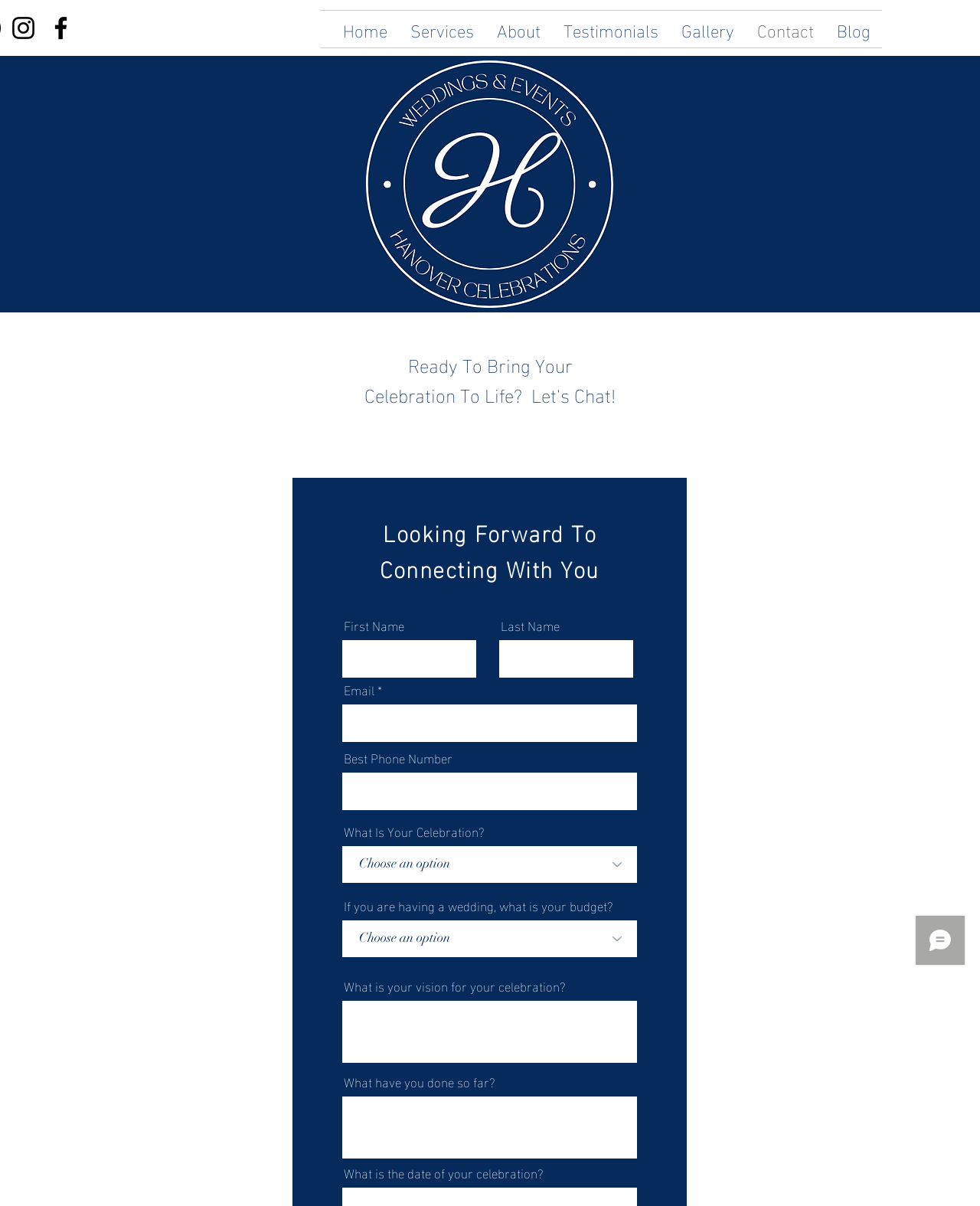Find the bounding box of the element with the following description: "aria-label="Instagram"". The coordinates must be four float numbers between 0 and 1, formatted as [left, top, right, bottom].

[0.009, 0.011, 0.039, 0.036]